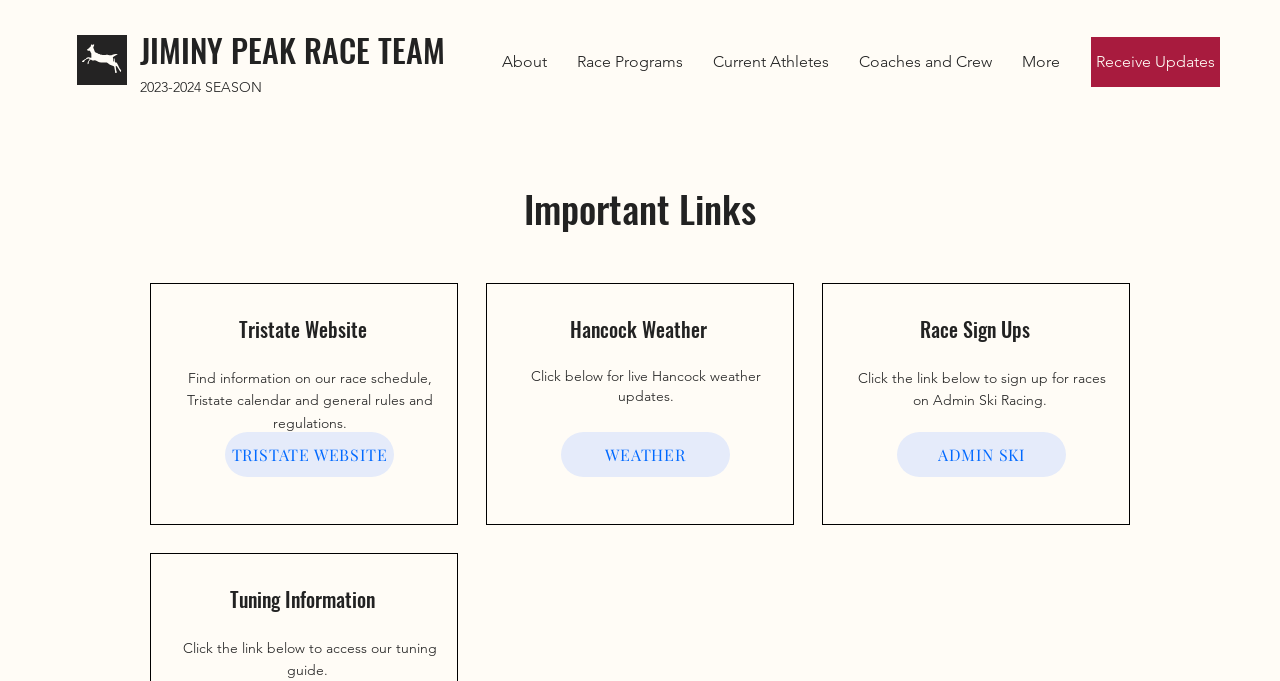What is the purpose of the 'Race Sign Ups' section?
Refer to the image and provide a thorough answer to the question.

I inferred the purpose of the 'Race Sign Ups' section by its text and location on the webpage. It is likely that clicking on the link in this section will allow users to sign up for races on Admin Ski Racing.